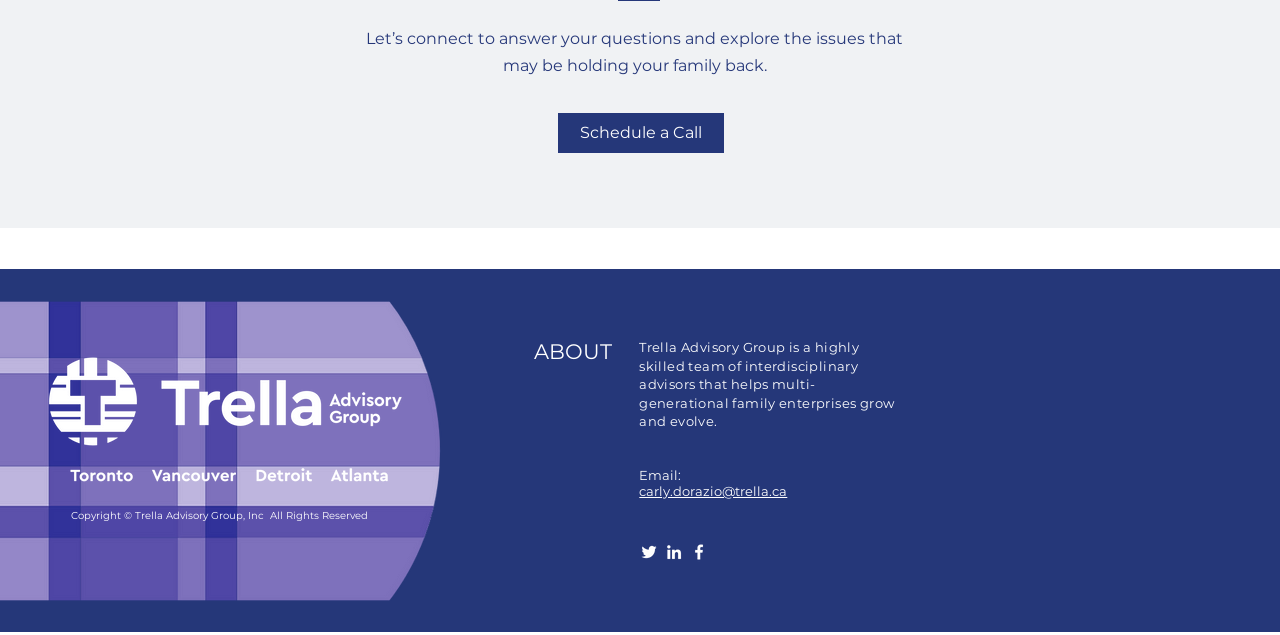Please find the bounding box coordinates (top-left x, top-left y, bottom-right x, bottom-right y) in the screenshot for the UI element described as follows: carly.dorazio@trella.ca

[0.499, 0.76, 0.615, 0.785]